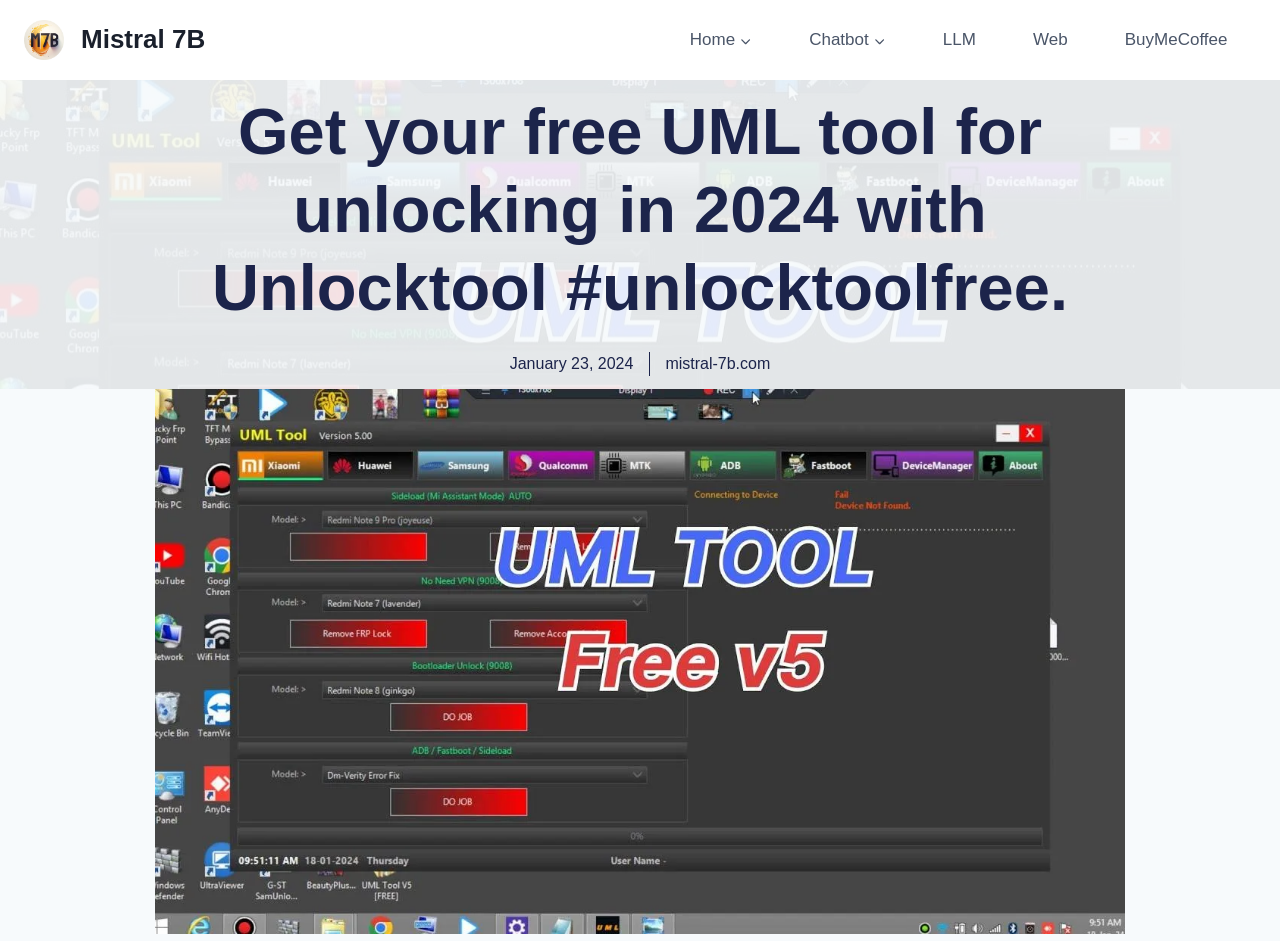Please find the bounding box for the following UI element description. Provide the coordinates in (top-left x, top-left y, bottom-right x, bottom-right y) format, with values between 0 and 1: HomeExpand

[0.517, 0.017, 0.61, 0.068]